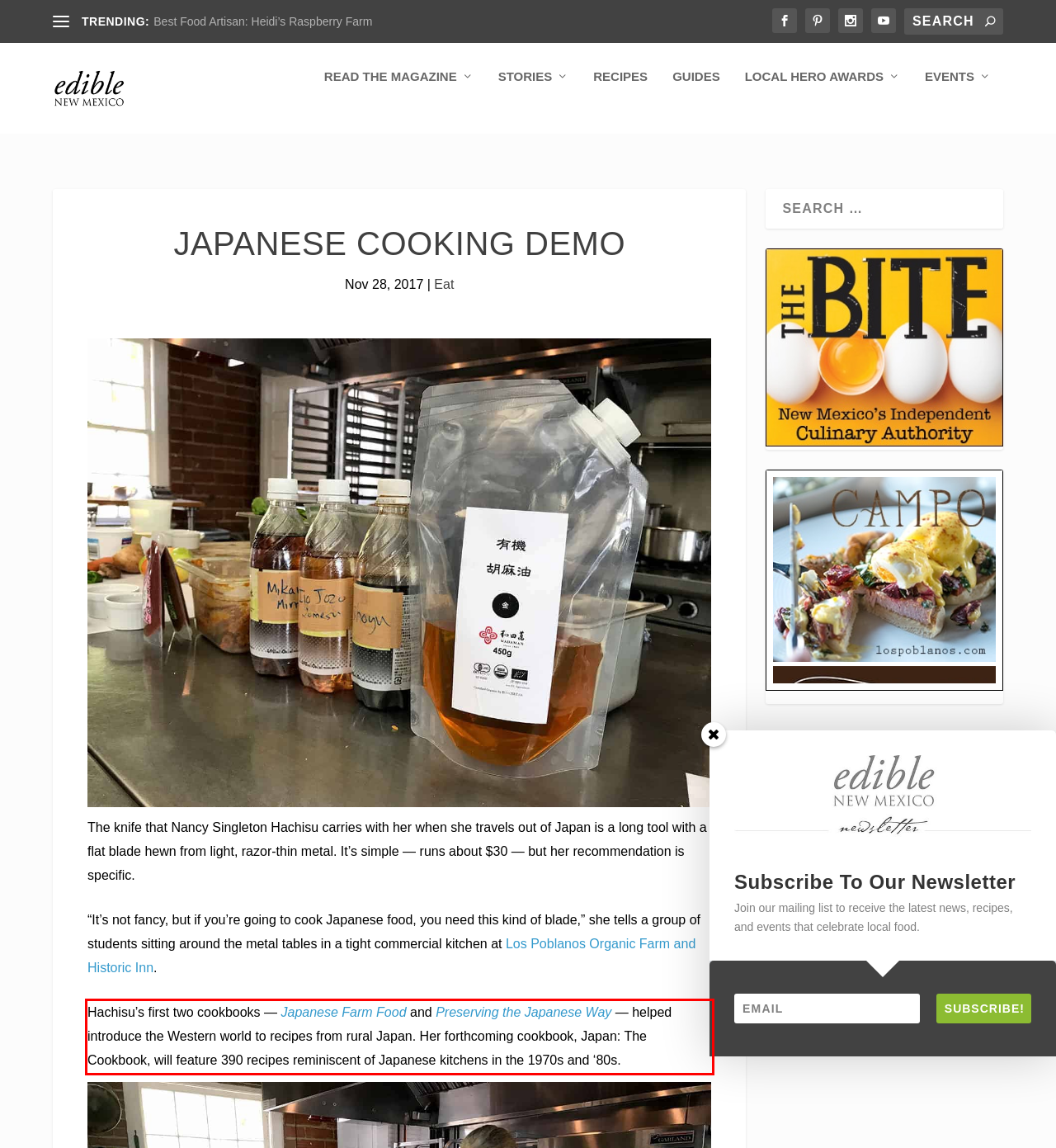Using the provided screenshot of a webpage, recognize and generate the text found within the red rectangle bounding box.

Hachisu’s first two cookbooks — Japanese Farm Food and Preserving the Japanese Way — helped introduce the Western world to recipes from rural Japan. Her forthcoming cookbook, Japan: The Cookbook, will feature 390 recipes reminiscent of Japanese kitchens in the 1970s and ‘80s.